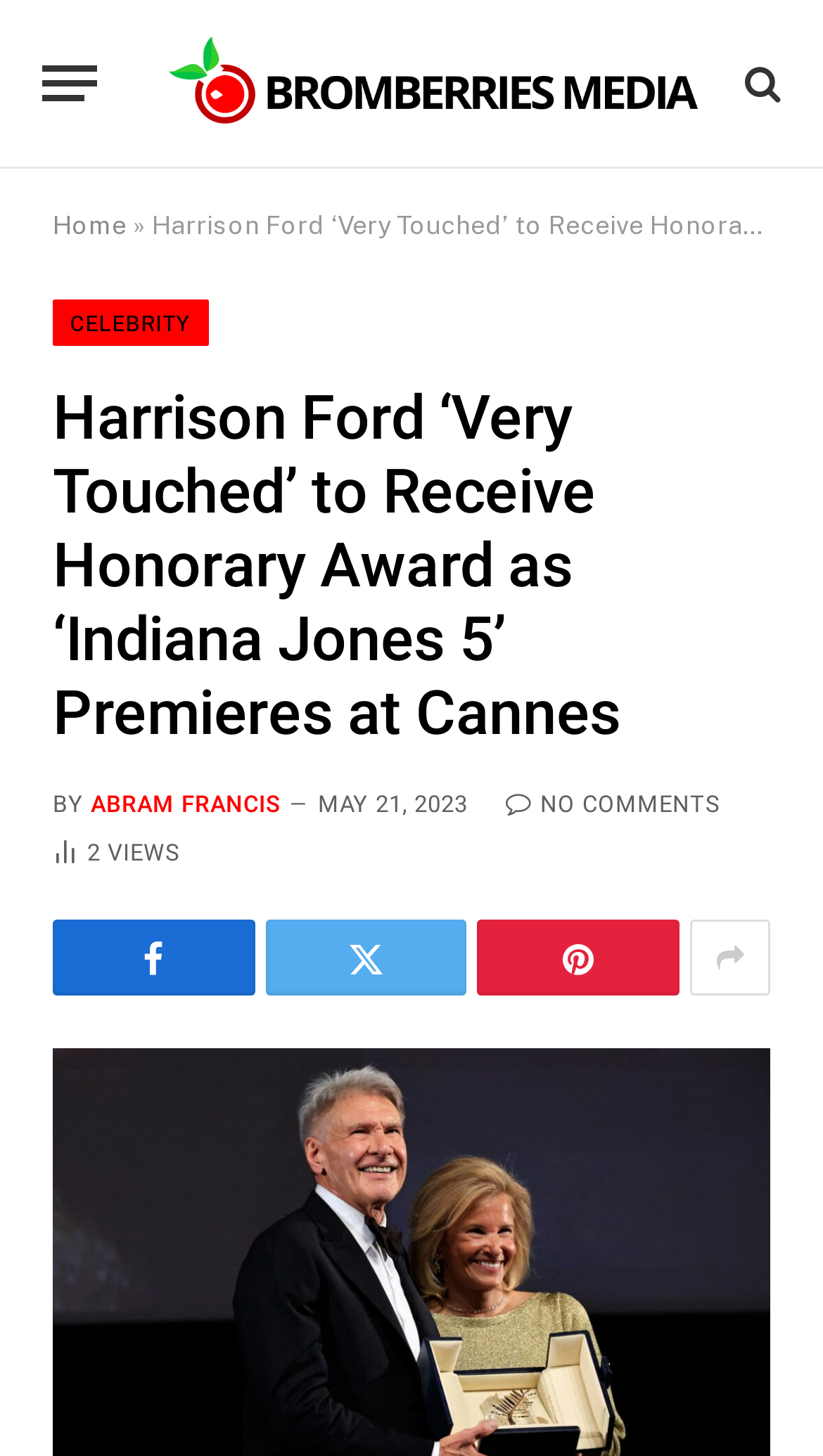Can you specify the bounding box coordinates for the region that should be clicked to fulfill this instruction: "Visit Bromberries Media homepage".

[0.195, 0.01, 0.856, 0.105]